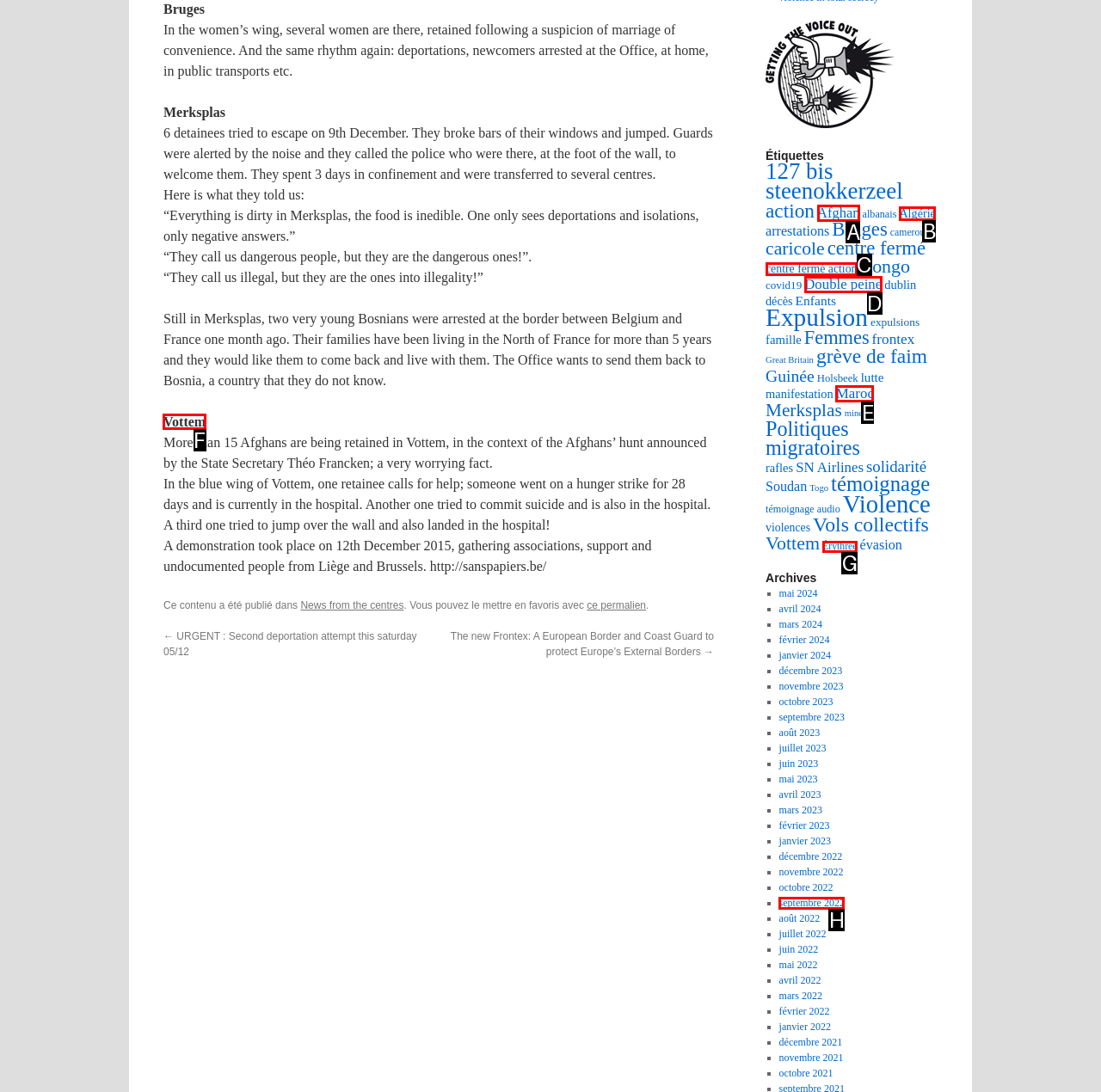Tell me the correct option to click for this task: Read the article about 'Vottem'
Write down the option's letter from the given choices.

F